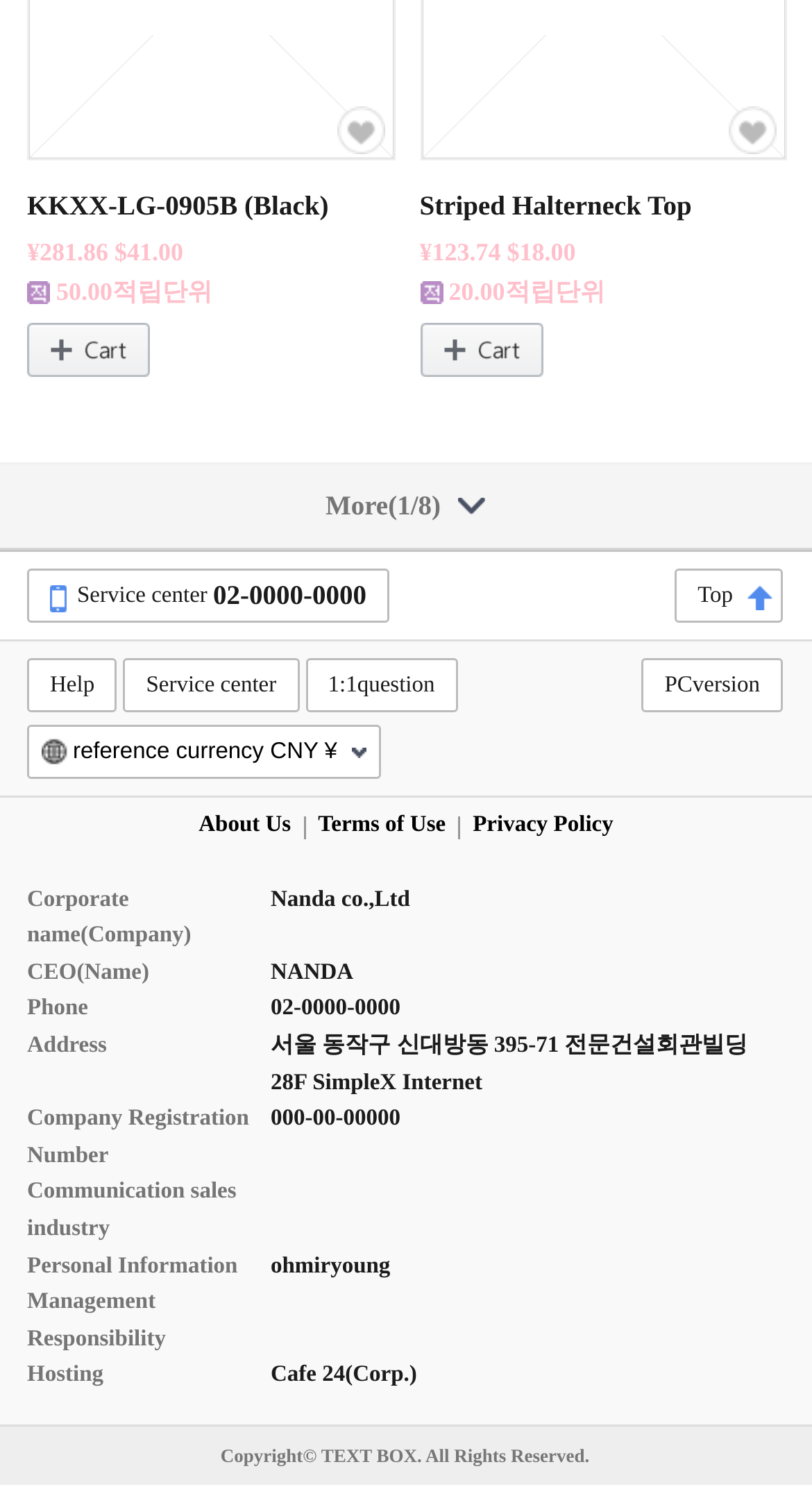Identify the bounding box of the HTML element described here: "NANDA". Provide the coordinates as four float numbers between 0 and 1: [left, top, right, bottom].

[0.333, 0.645, 0.435, 0.662]